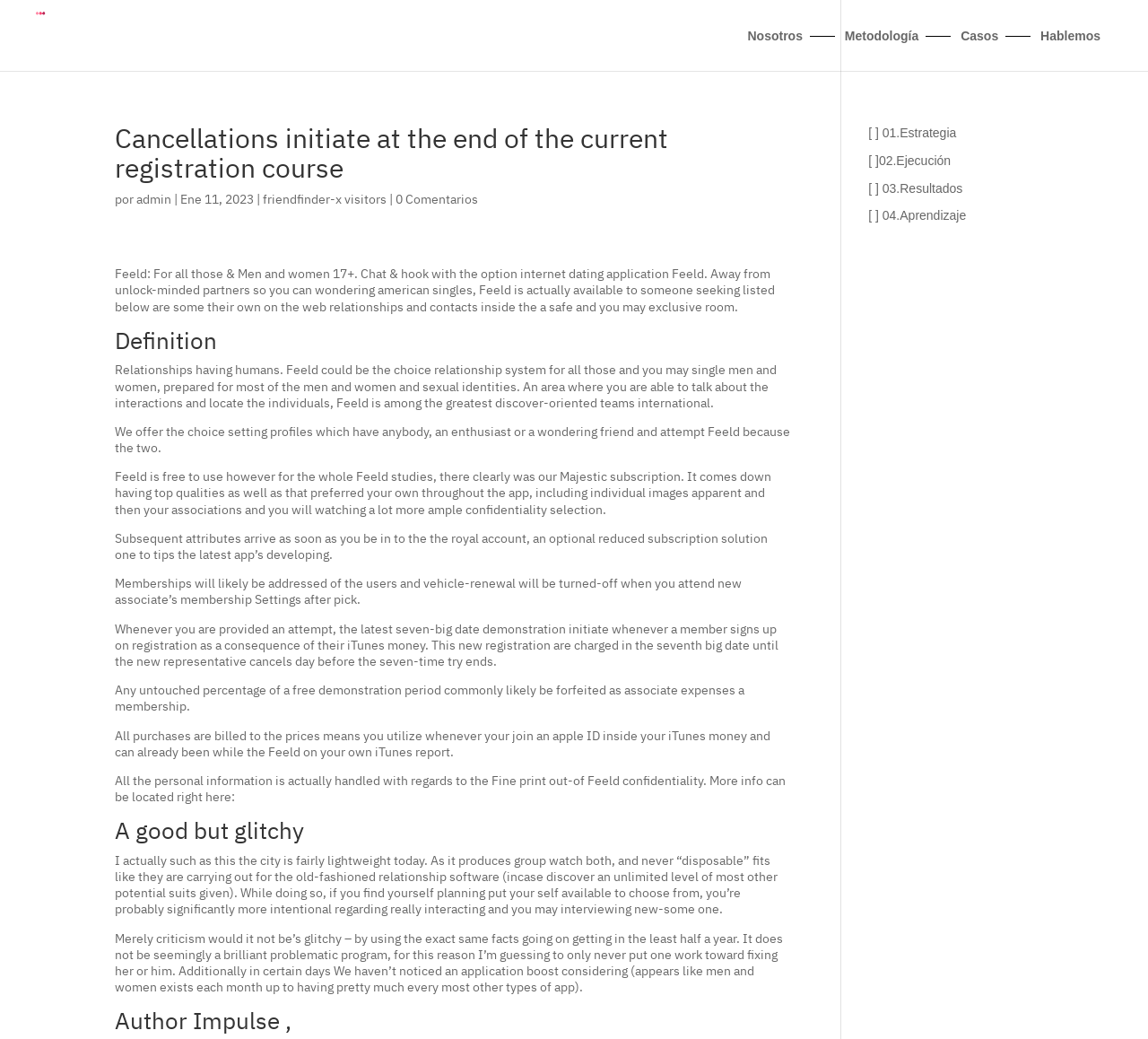Explain the features and main sections of the webpage comprehensively.

This webpage appears to be a blog post or article about Feeld, a dating application. At the top, there is a logo of "3dots" and a navigation menu with links to "Nosotros", "Metodología", "Casos", and "Hablemos". 

Below the navigation menu, there is a heading that reads "Cancellations initiate at the end of the current registration course". This heading is followed by a paragraph of text that describes Feeld as a dating application for open-minded individuals, allowing users to chat and hook up with others in a safe and exclusive environment.

Further down the page, there is a section with the heading "Definition", which provides more information about Feeld, stating that it is a platform for relationships and connections, open to all individuals and sexual identities. 

The page also includes several paragraphs of text that describe the features of Feeld, including the option to create profiles, chat with others, and access premium features with a subscription. There is also information about the subscription model, including the option to try a free demonstration period and the ability to cancel at any time.

Additionally, there is a section with the heading "A good but glitchy", which appears to be a user review of Feeld. The reviewer mentions that they like the community on Feeld, but notes that the app is glitchy and has not been updated in a while.

On the right side of the page, there are several links to other sections or articles, including "01.Estrategia", "02.Ejecución", "03.Resultados", and "04.Aprendizaje".